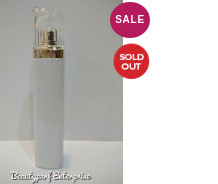Create a vivid and detailed description of the image.

The image features a stylish white perfume bottle adorned with a sleek gold accent at the top. Prominently displayed on the right side are two circular labels: one in pink indicating "SALE," and another in red stating "SOLD OUT." This suggests that the fragrance is currently not available for purchase, despite being on sale. The overall aesthetic is elegant and minimalist, reflecting a sense of luxury typical for fragrance packaging. The product is identified as "Narciso Rodriguez For Her 100ml EDP Spray," offering a sophisticated and feminine scent experience.